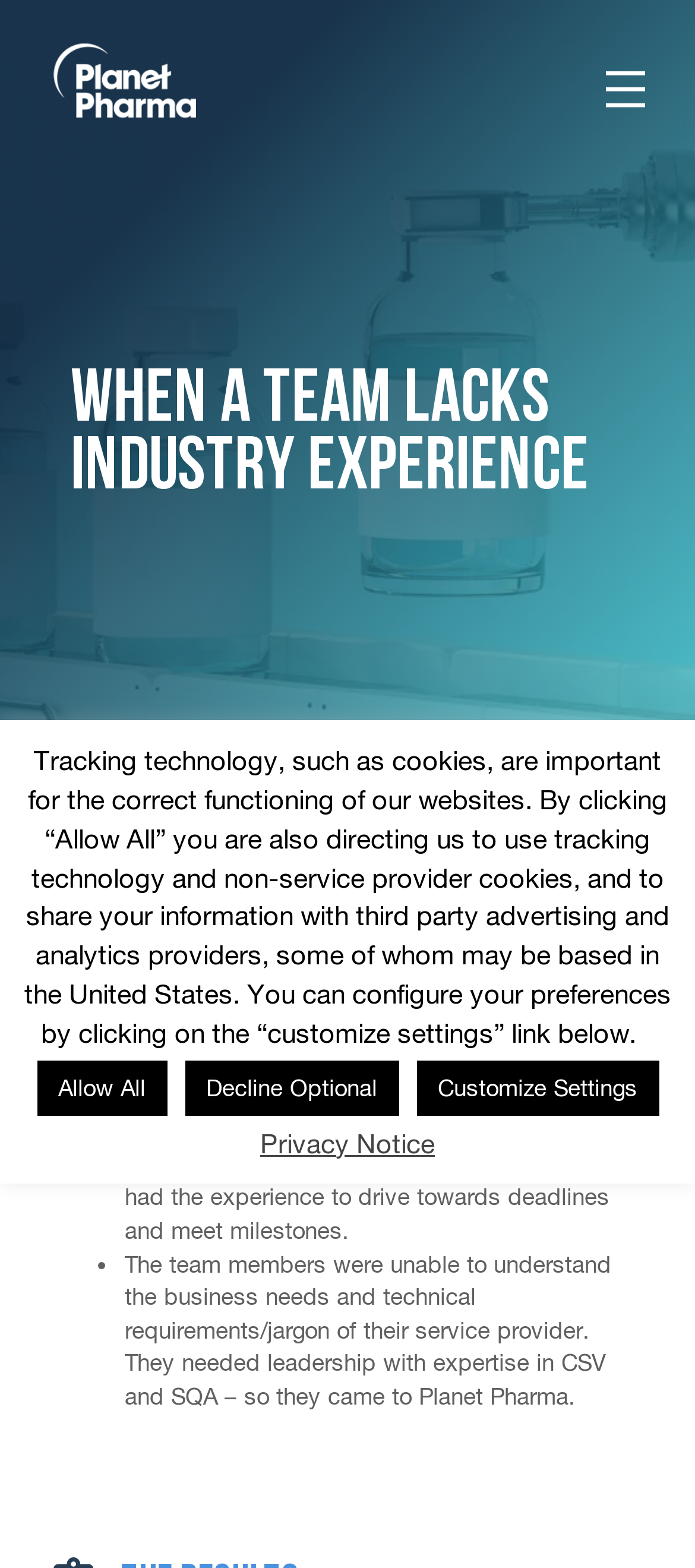What is the text of the webpage's headline?

When a Team Lacks Industry Experience